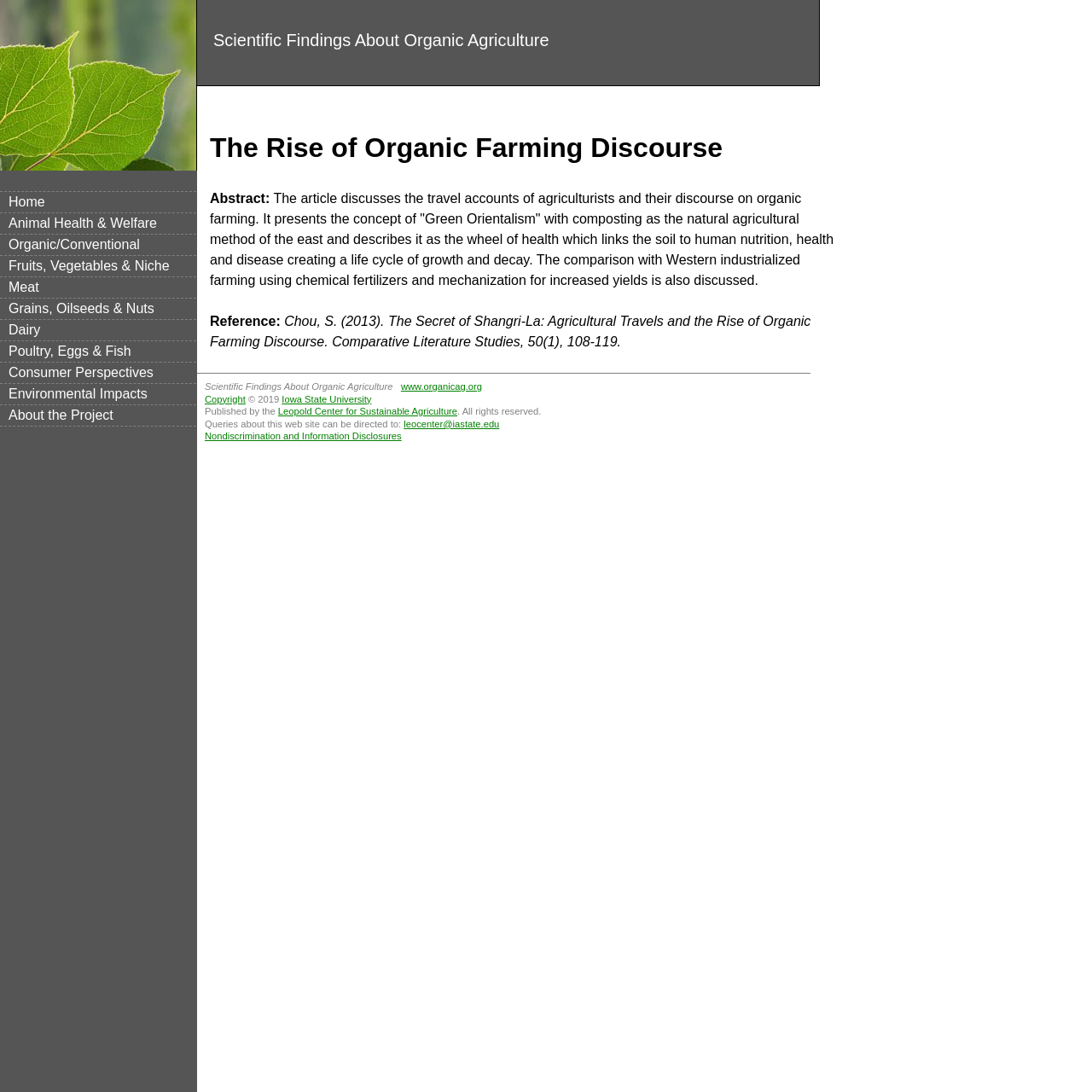Locate the primary headline on the webpage and provide its text.

The Rise of Organic Farming Discourse